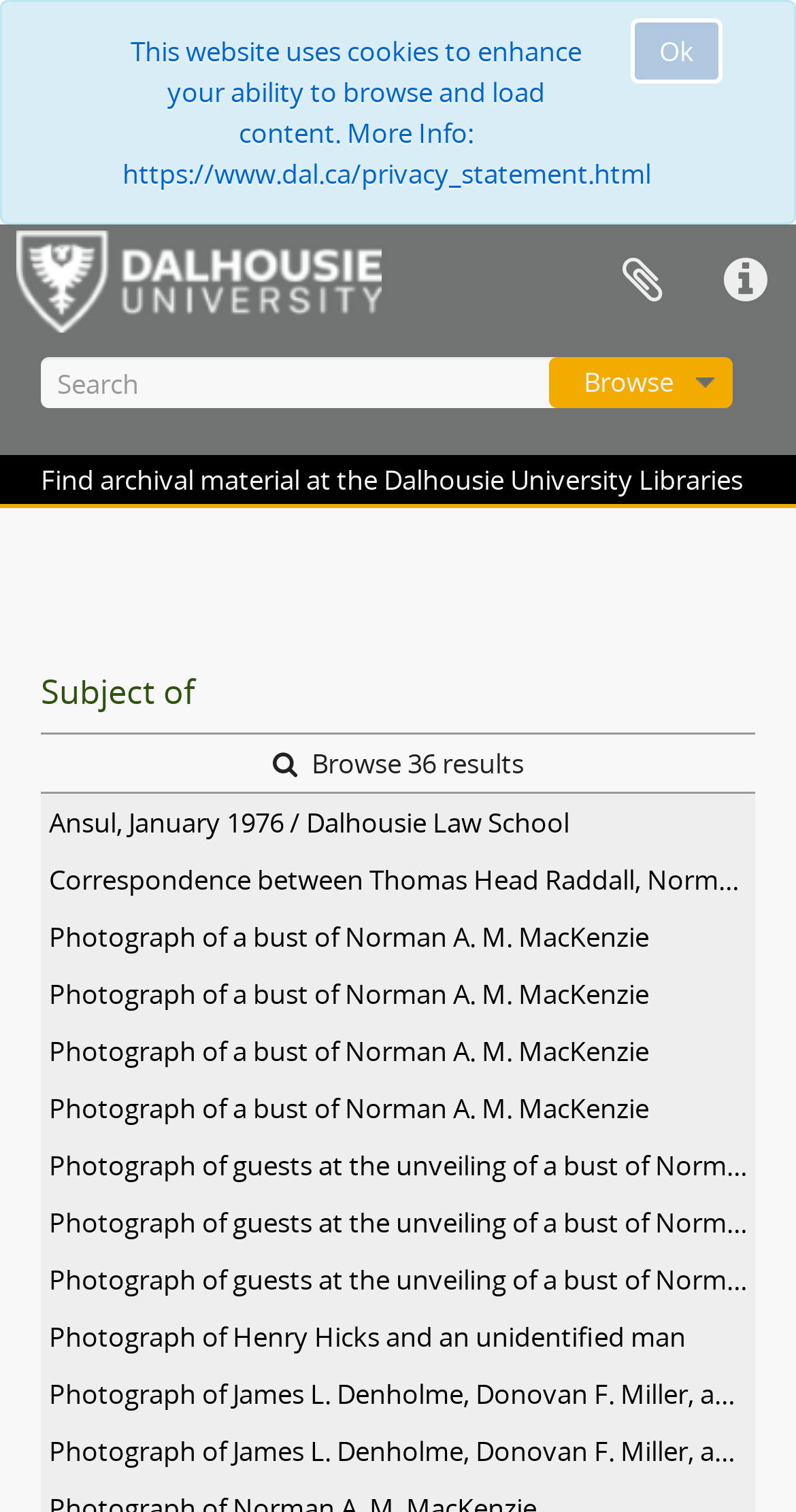Please identify the bounding box coordinates of the element I need to click to follow this instruction: "Click the AtoM link".

[0.021, 0.152, 0.479, 0.22]